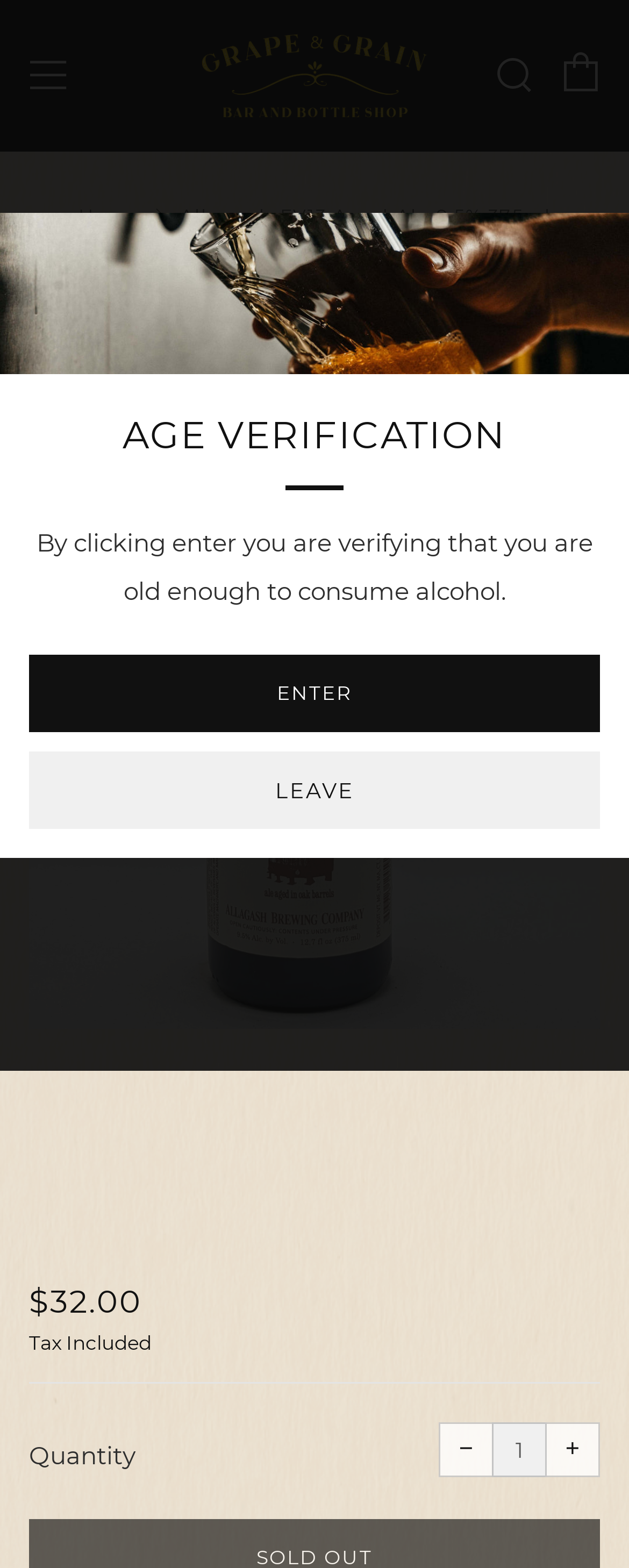For the given element description Search, determine the bounding box coordinates of the UI element. The coordinates should follow the format (top-left x, top-left y, bottom-right x, bottom-right y) and be within the range of 0 to 1.

[0.785, 0.035, 0.846, 0.06]